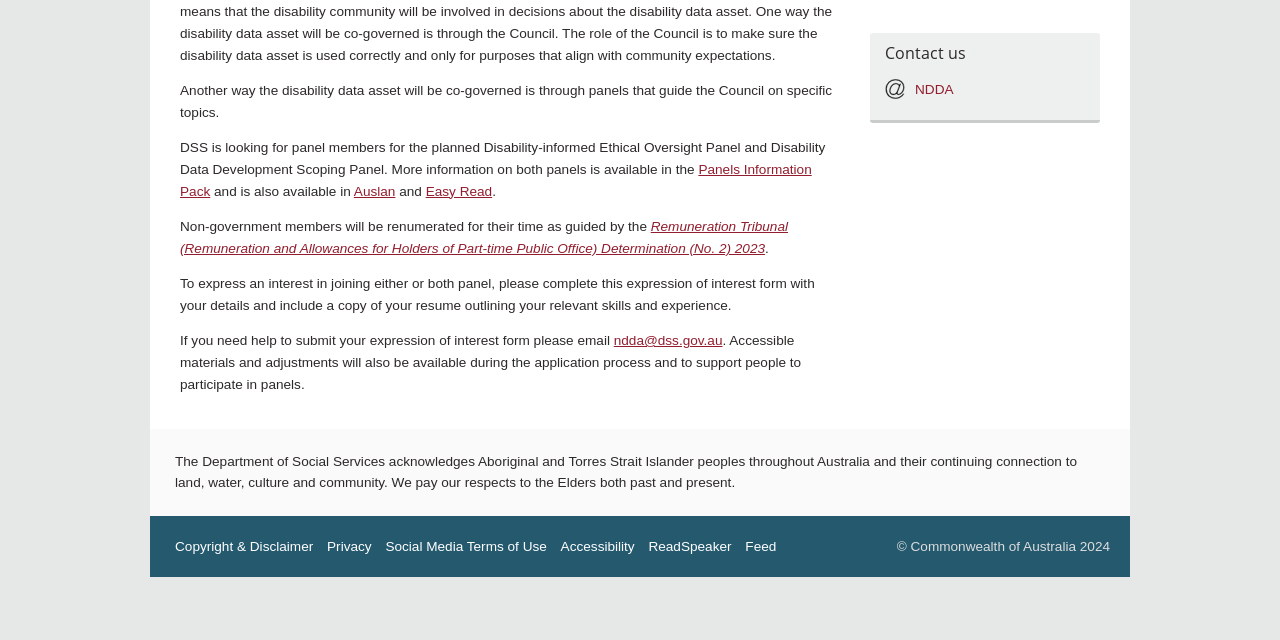Based on the element description, predict the bounding box coordinates (top-left x, top-left y, bottom-right x, bottom-right y) for the UI element in the screenshot: name="max" title="Scrolling, Settings and Navigation"

None